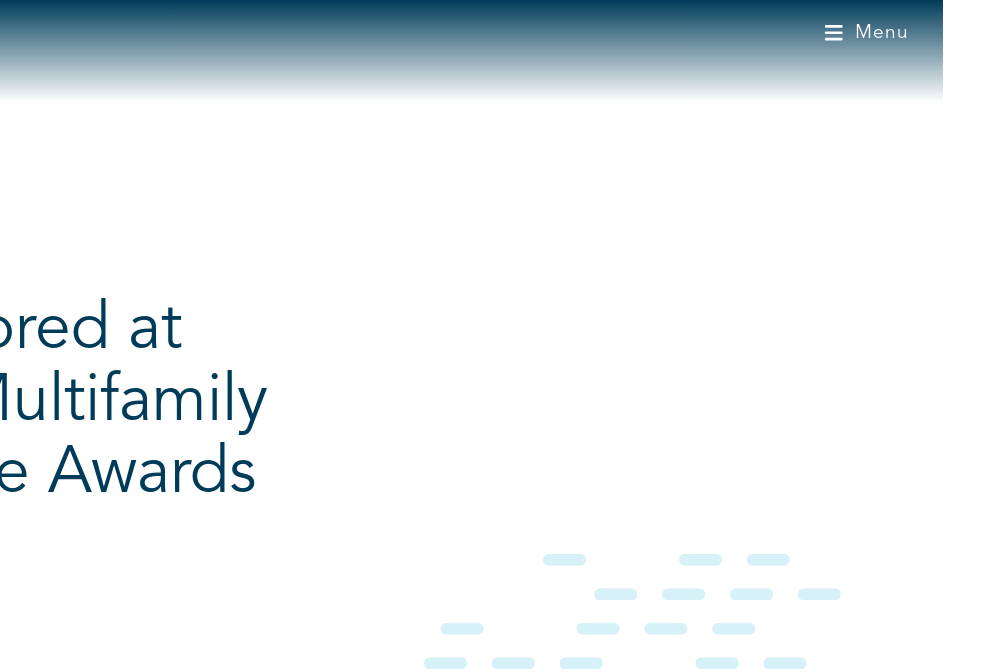Generate a comprehensive caption that describes the image.

The image features the headline "Glick Honored at Midwest Multifamily Conference Awards," prominently displayed against a clean, modern background. The title is part of a larger announcement celebrating the achievements of the Gene B. Glick Company, highlighting their recognition for exceptional employee relations. The design incorporates a subtle gradient at the top, transitioning from a deep blue to a lighter shade, which adds a professional and welcoming feel. In the upper right corner, a menu icon indicates navigational options for the viewer, ensuring easy access to further information.